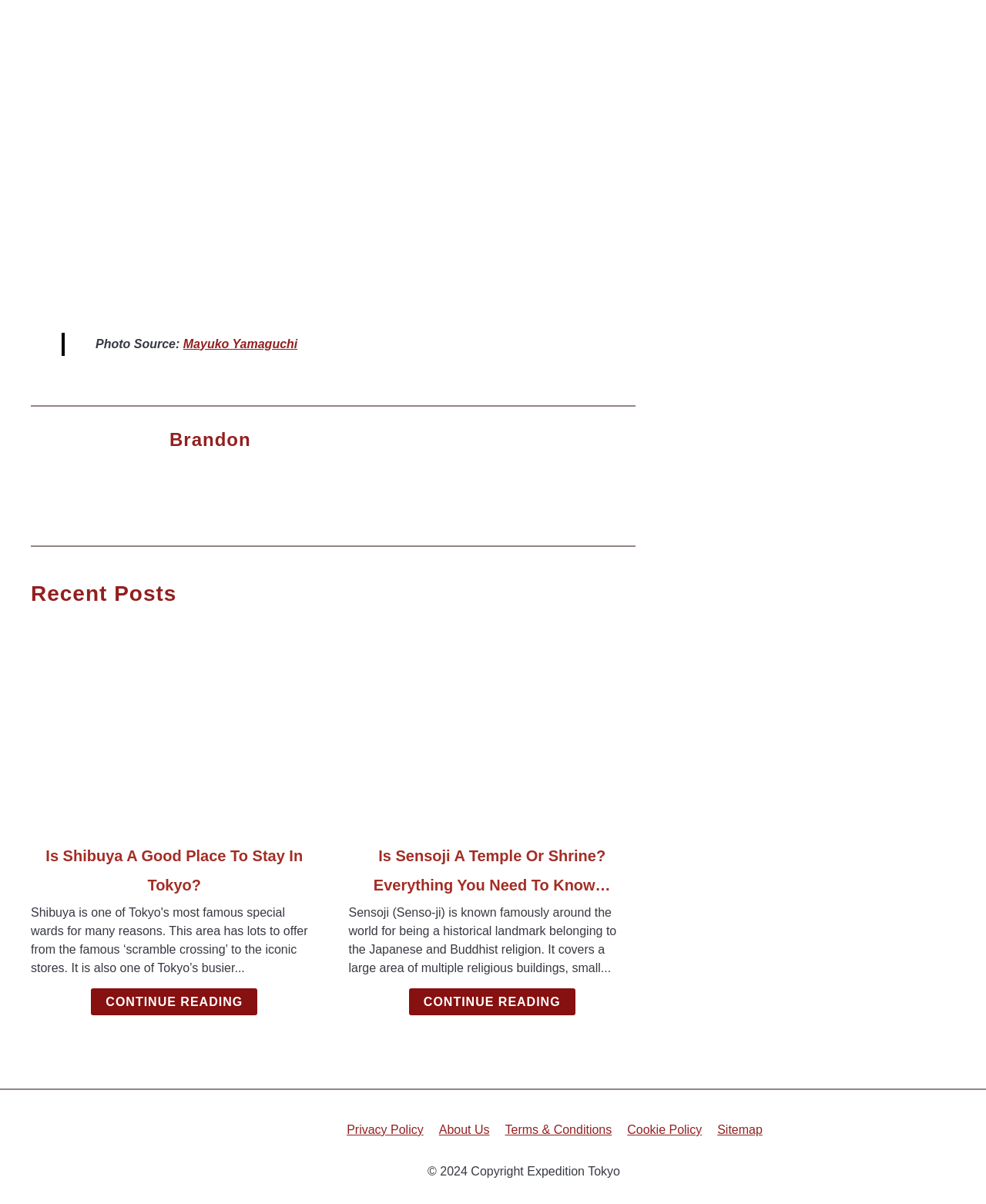What is the name of the person in the photo source?
Please use the image to provide a one-word or short phrase answer.

Mayuko Yamaguchi